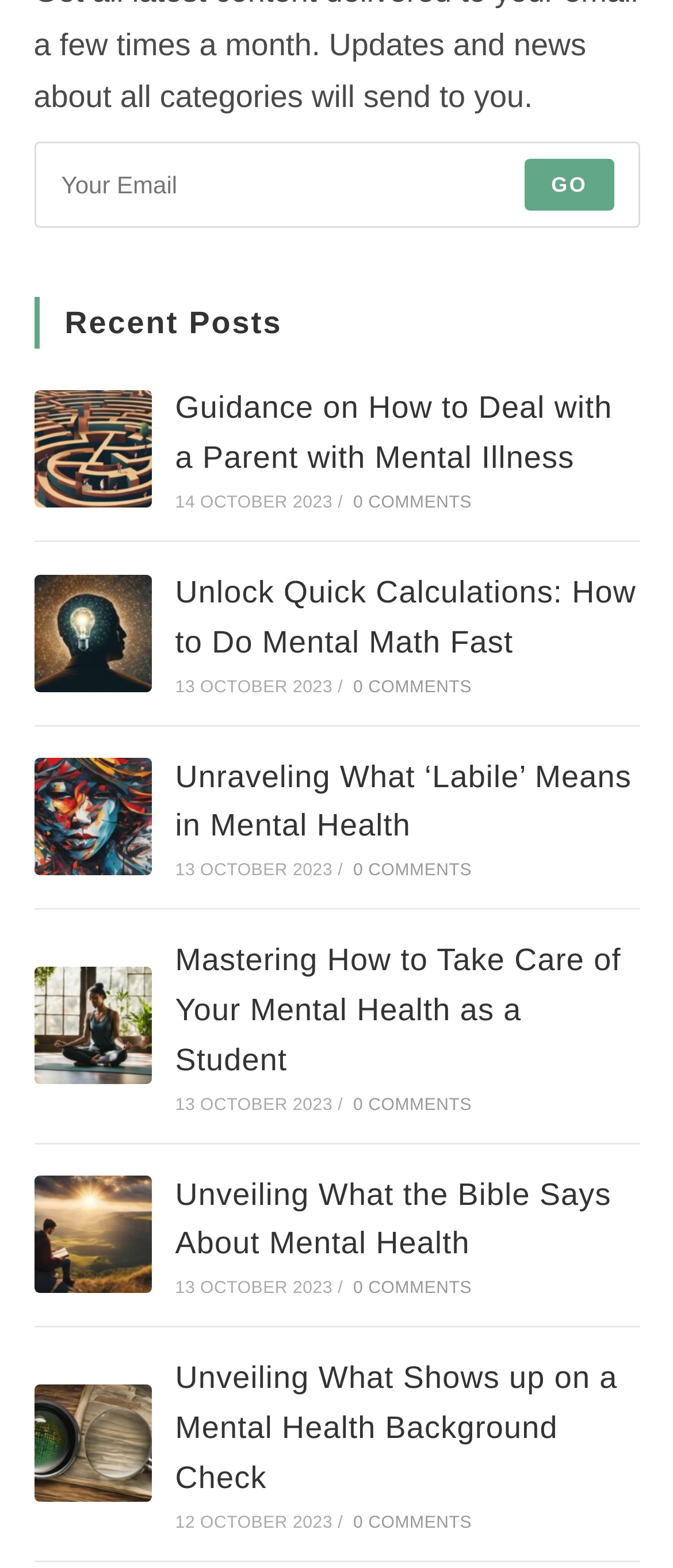Look at the image and write a detailed answer to the question: 
What is the date of the third post?

The third post has a static text '13 OCTOBER 2023', indicating that the date of the post is 13 October 2023.